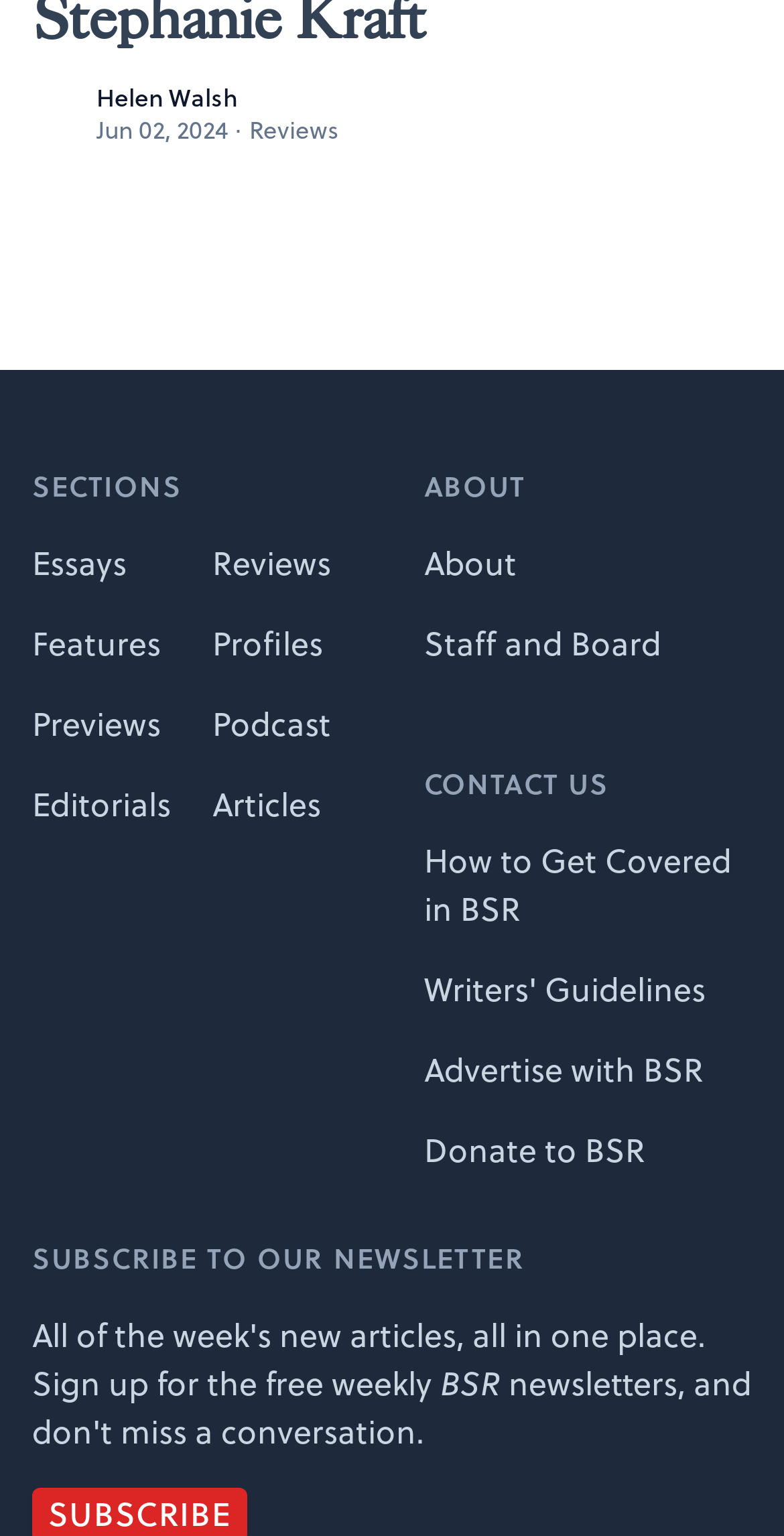Analyze the image and give a detailed response to the question:
What is the name of the person in the image?

The image element with bounding box coordinates [0.041, 0.058, 0.103, 0.09] has an OCR text 'Helen Walsh', which suggests that the person in the image is Helen Walsh.